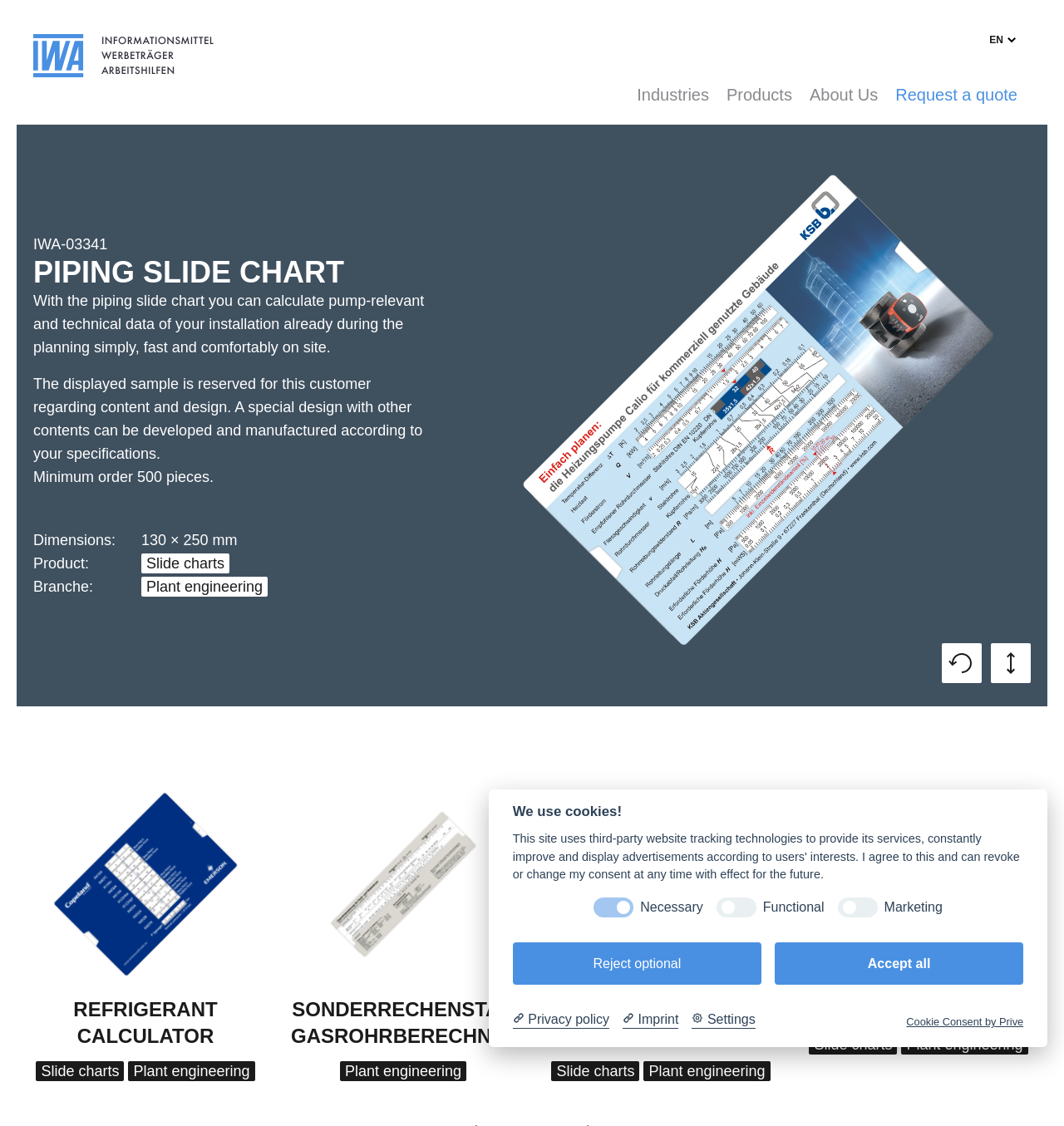What is the product category of the piping slide chart?
Can you provide a detailed and comprehensive answer to the question?

The product category of the piping slide chart can be determined by looking at the description list on the webpage, which lists 'Product:' as 'Slide charts'.